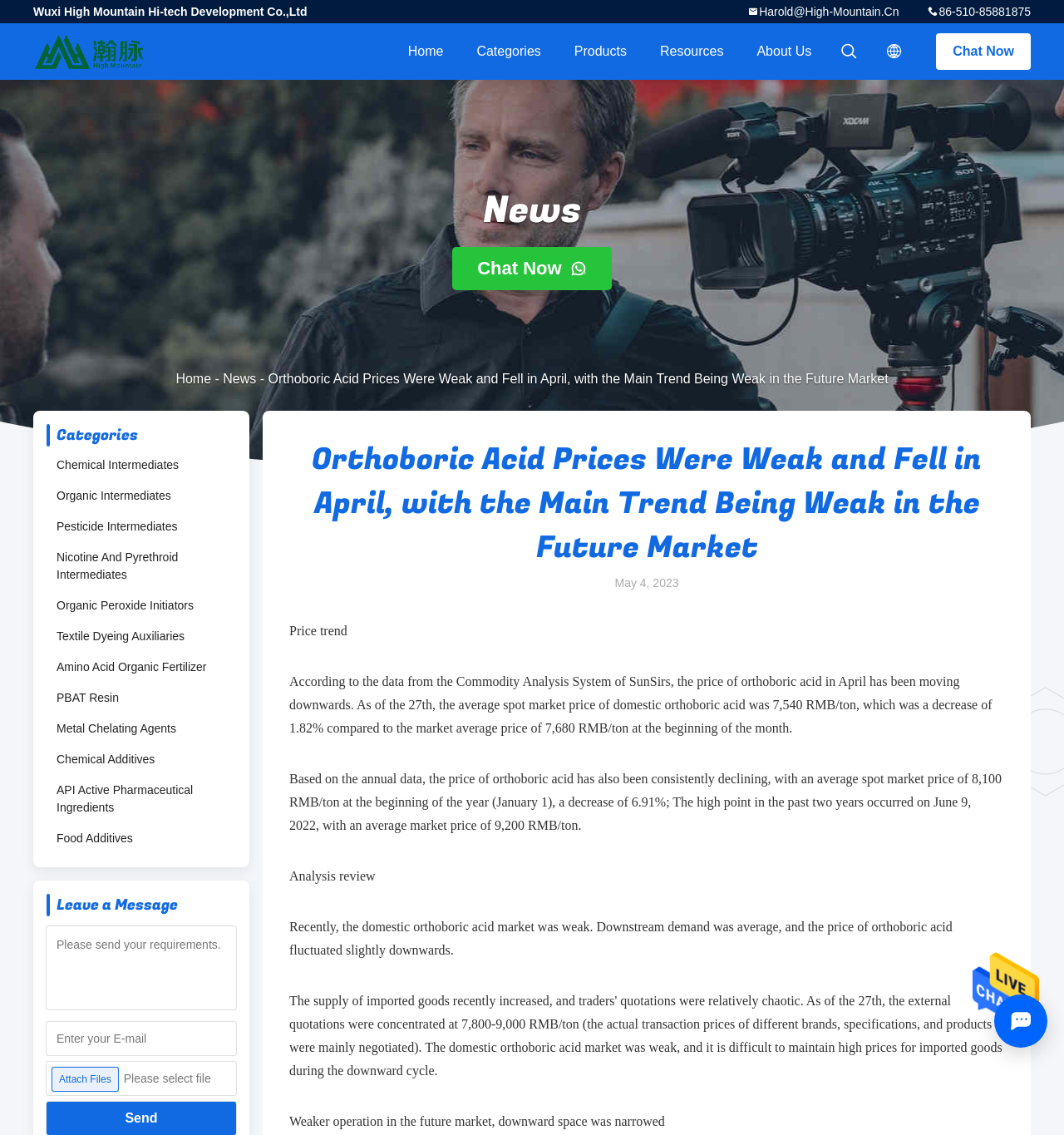What is the phone number of China Wuxi High Mountain Hi-tech Development Co.,Ltd?
Based on the screenshot, respond with a single word or phrase.

86-510-85881875